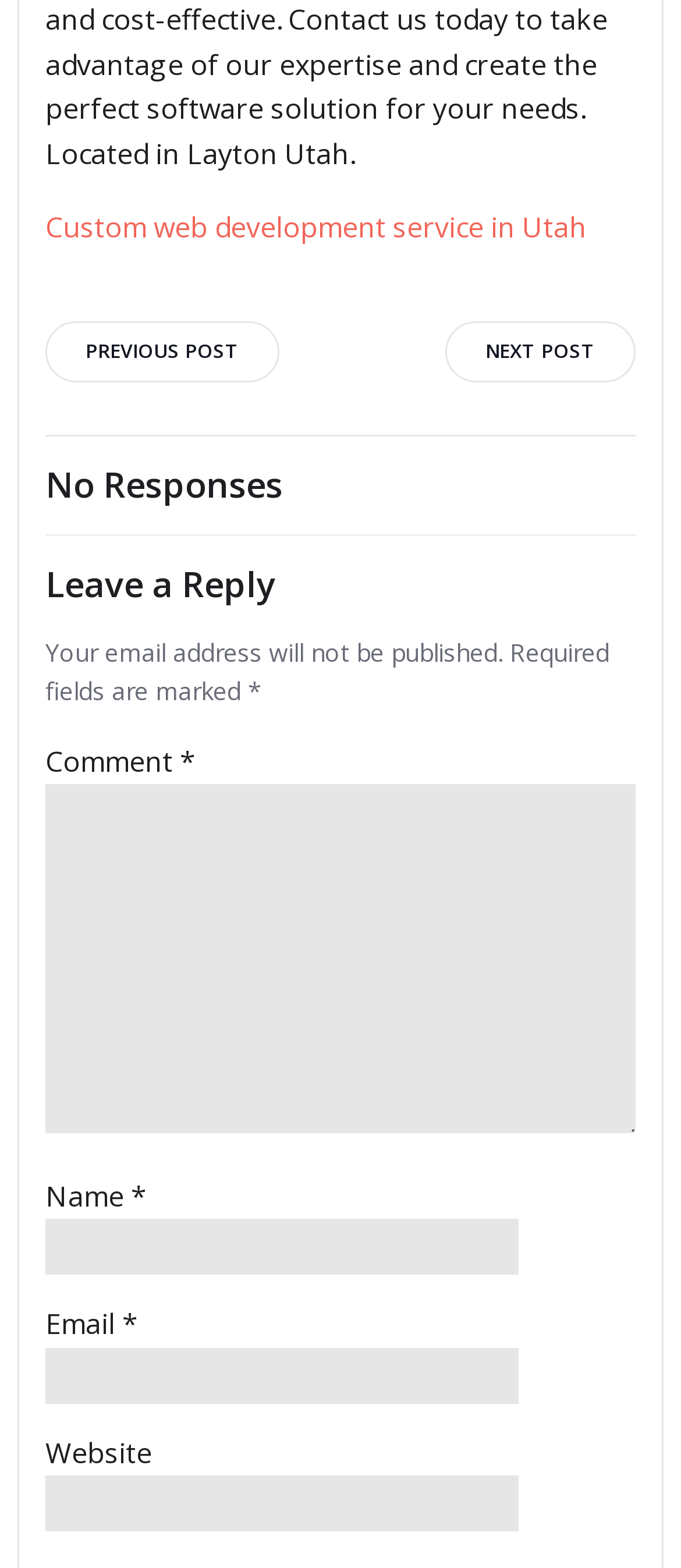What is the bounding box coordinate of the 'Leave a Reply' heading?
Using the image as a reference, answer the question with a short word or phrase.

[0.067, 0.358, 0.933, 0.386]